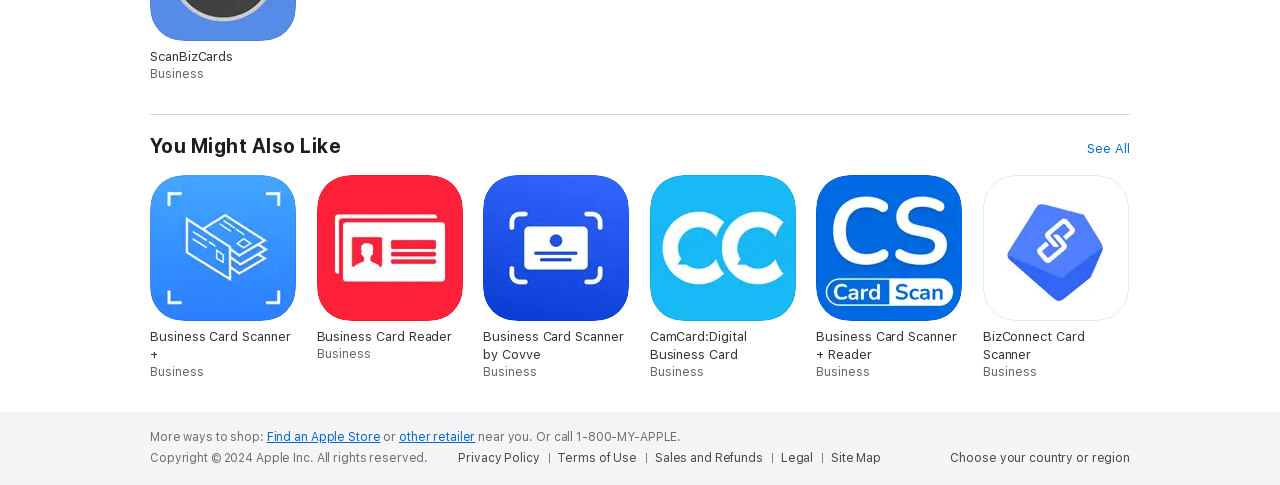What is the heading above the list of links?
Using the image as a reference, answer with just one word or a short phrase.

You Might Also Like